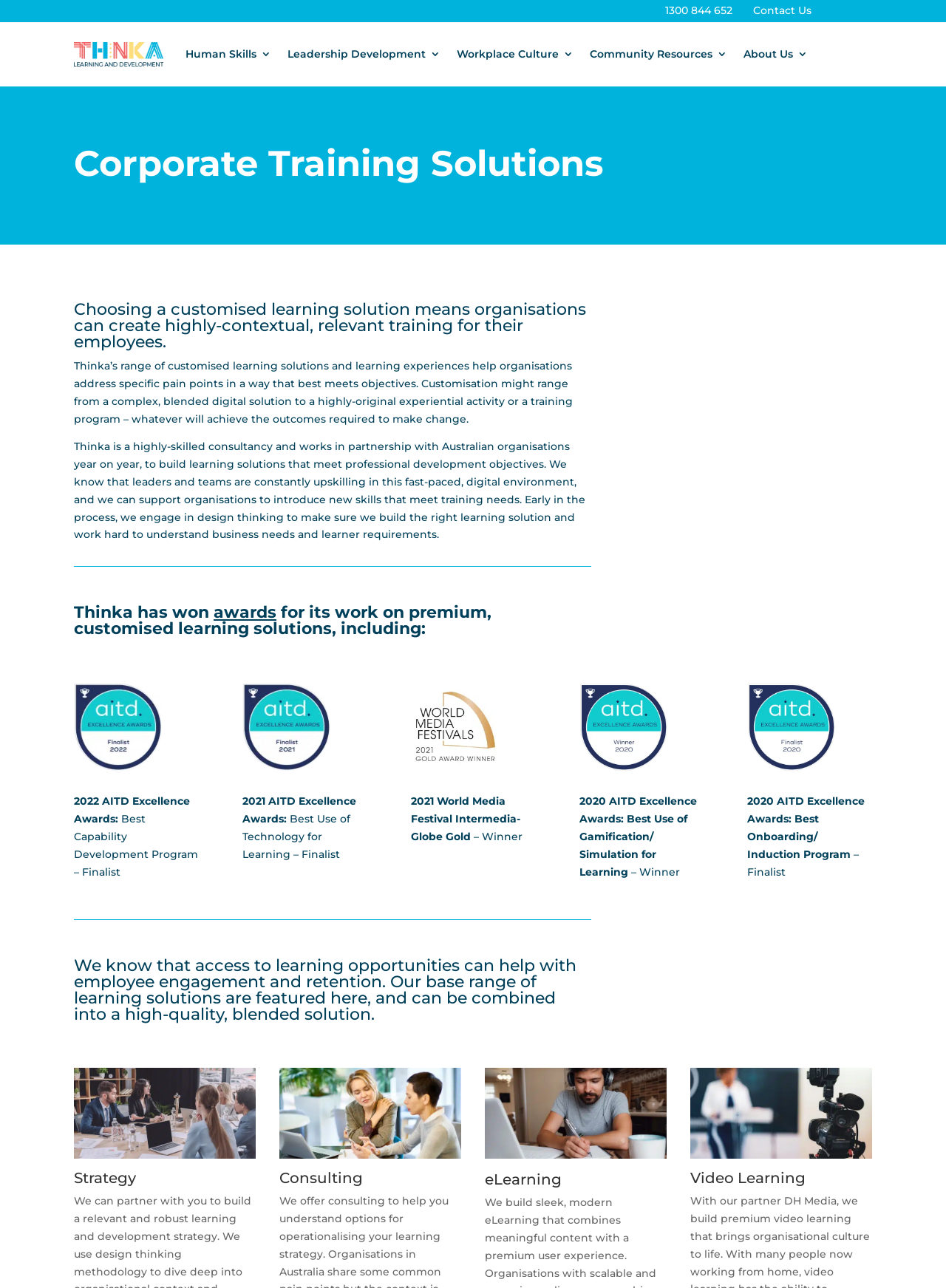Extract the main headline from the webpage and generate its text.

Corporate Training Solutions